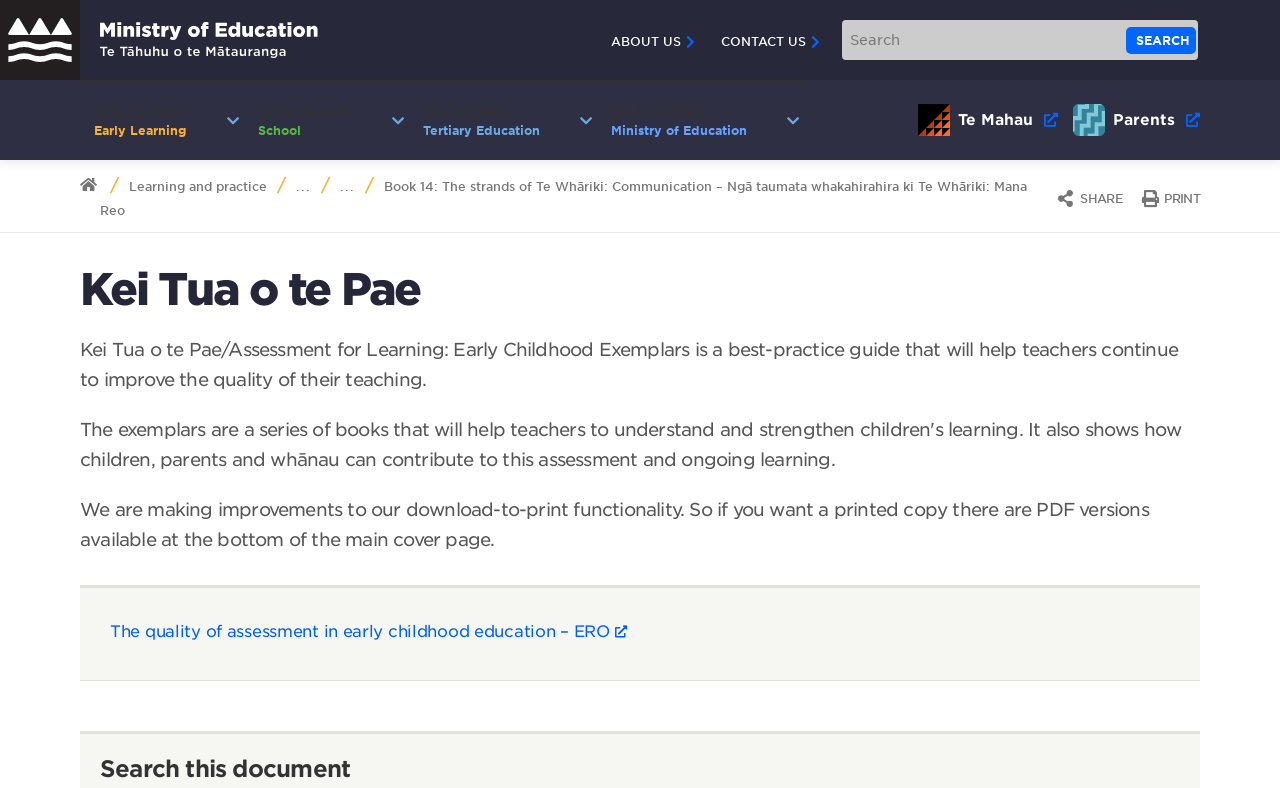What is the functionality being improved on the webpage?
Answer the question with a detailed and thorough explanation.

I found the answer by looking at the text 'We are making improvements to our download-to-print functionality.' which suggests that the functionality being improved is download-to-print.